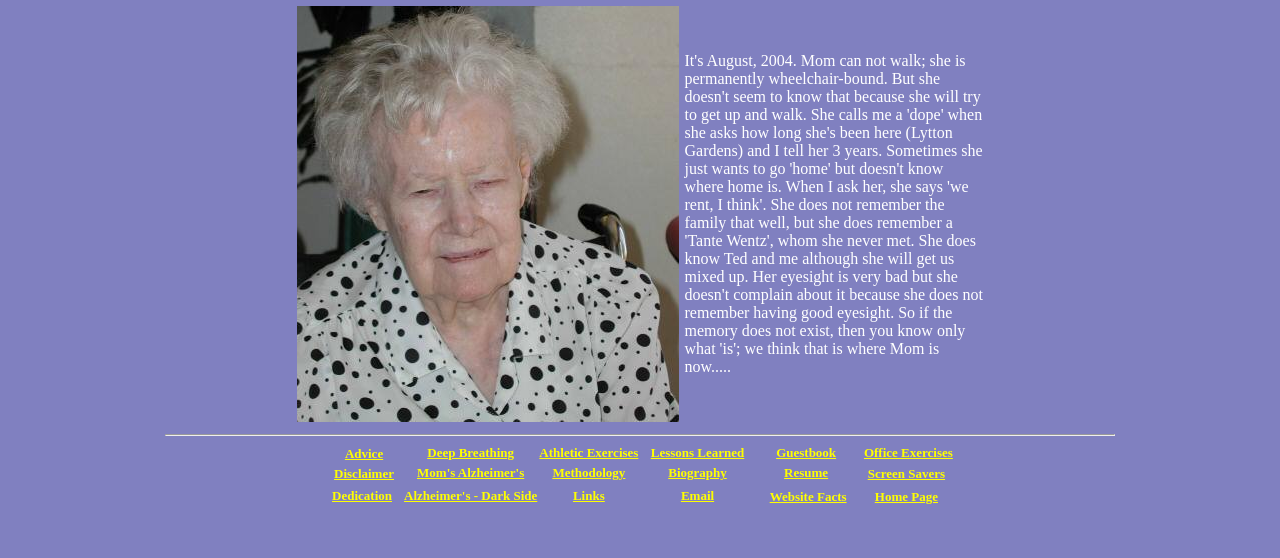Highlight the bounding box coordinates of the element you need to click to perform the following instruction: "learn about deep breathing."

[0.315, 0.796, 0.42, 0.828]